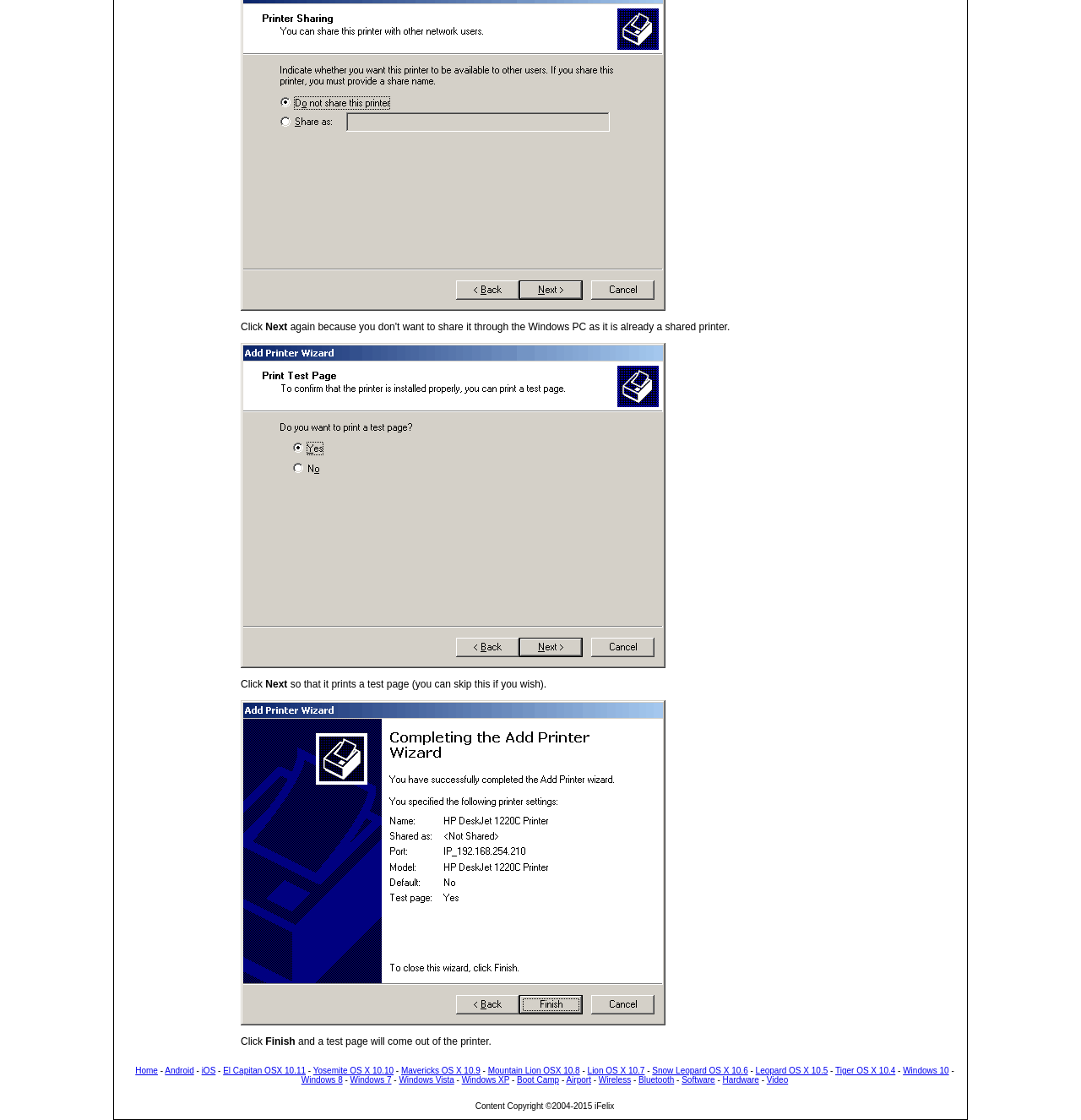Show the bounding box coordinates of the region that should be clicked to follow the instruction: "Click 'Finish'."

[0.246, 0.925, 0.273, 0.935]